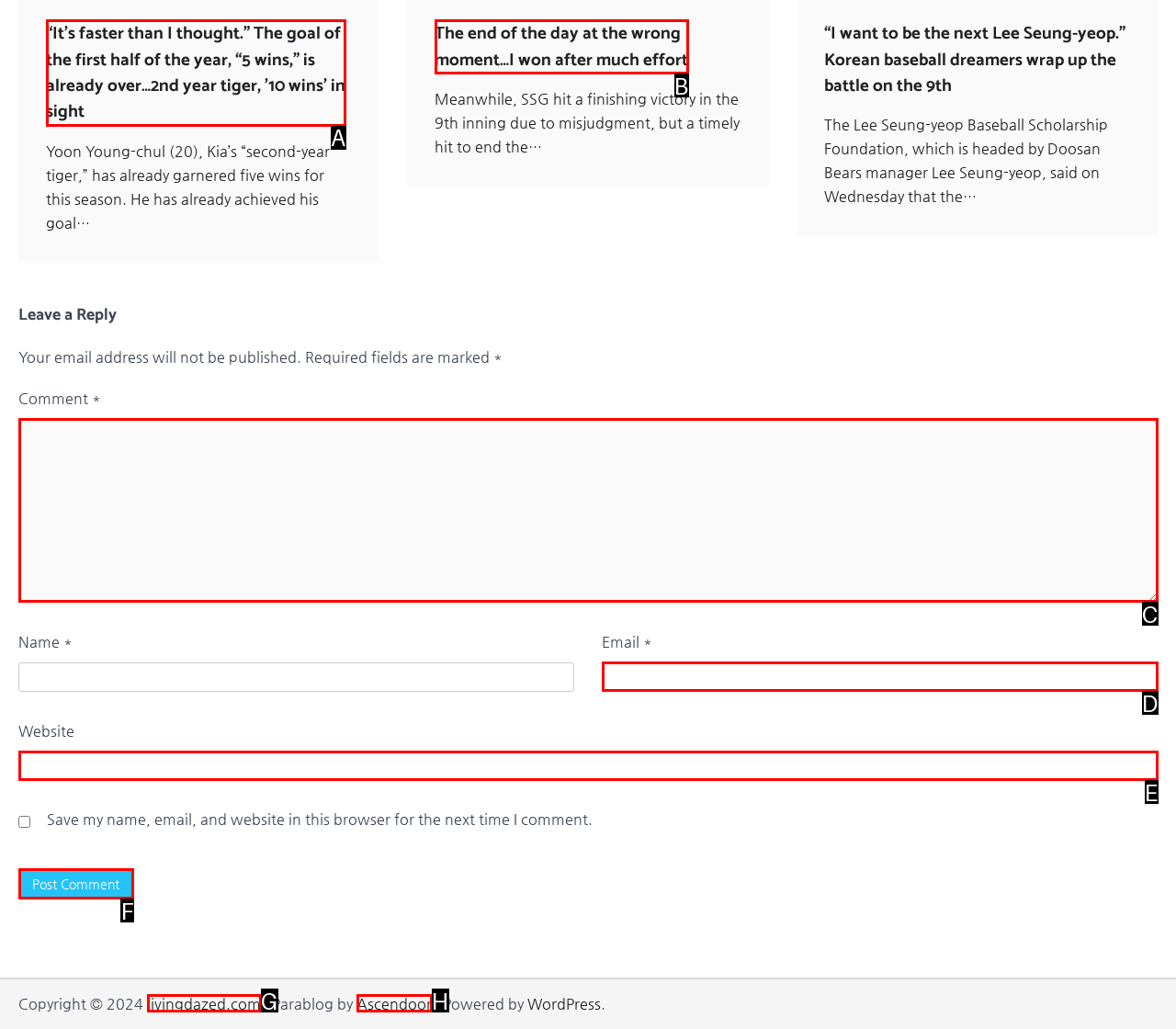Identify the HTML element to click to execute this task: Click the 'Post Comment' button Respond with the letter corresponding to the proper option.

F